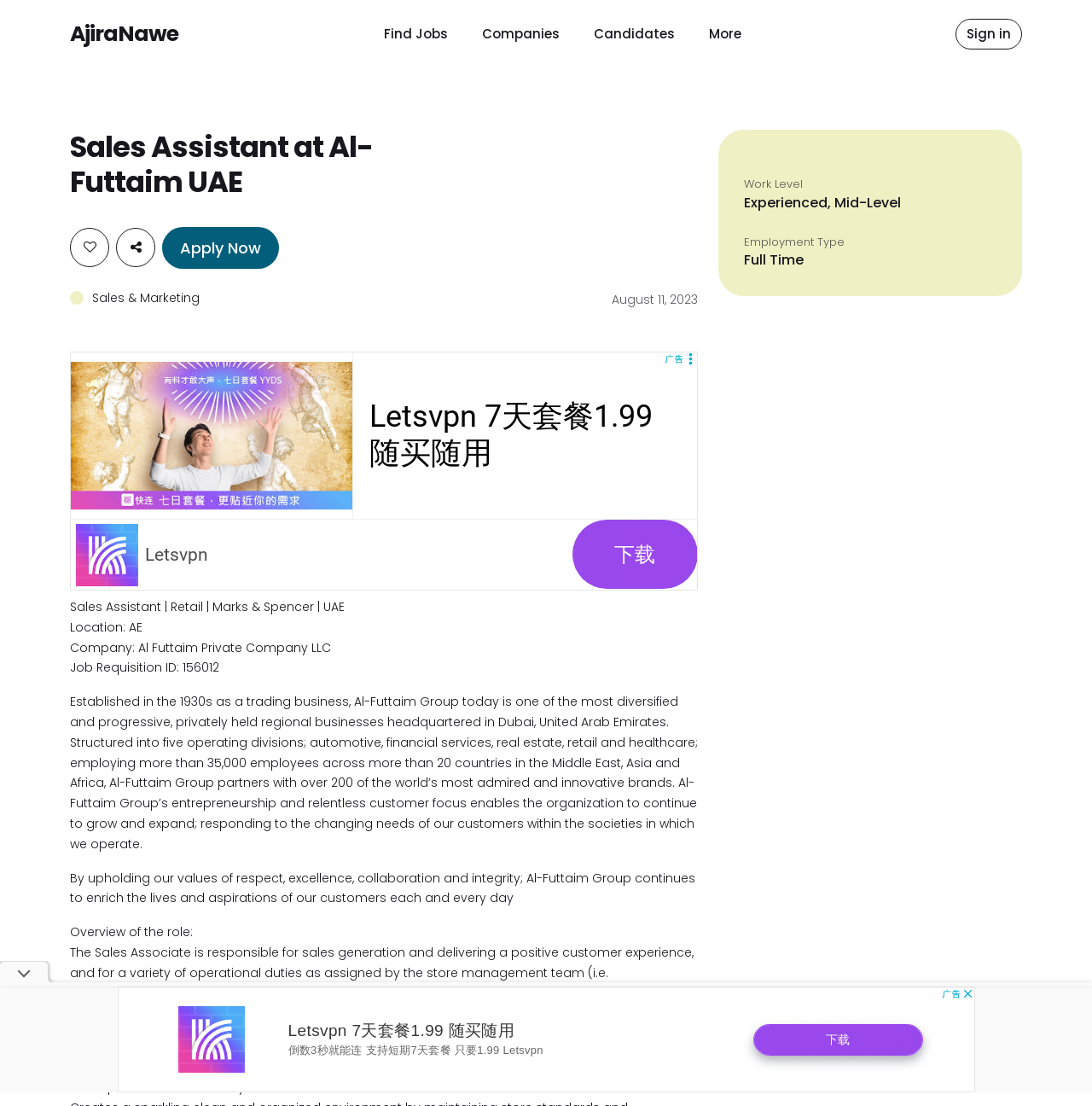Convey a detailed summary of the webpage, mentioning all key elements.

This webpage is a job posting for a Sales Assistant position at Marks & Spencer in the United Arab Emirates, posted by Al Futtaim Private Company LLC. At the top of the page, there are several links, including "AjiraNawe", "Find Jobs", "Companies", "Candidates", and "More", which are aligned horizontally. To the right of these links, there is a "Sign in" button.

Below the links, there is a heading that reads "Sales Assistant at Al-Futtaim UAE". Next to the heading, there are two buttons with icons, and a "Apply Now" link. Underneath, there is a link to "Sales & Marketing" and a text that reads "August 11, 2023".

The main content of the page is divided into several sections. The first section displays the job title, location, company, and job requisition ID. The second section provides a brief overview of the company, Al-Futtaim Group, including its history, business divisions, and values.

The third section describes the job role, including the responsibilities of the Sales Associate and the operational duties assigned by the store management team. Below this, there is a "Related" section that links to another job posting, "Guest Service Coordinator at Four Seasons London".

The fourth section outlines the job requirements, including the work level, employment type, and other details. At the bottom of the page, there are two advertisements, one of which is an image, and the other is an iframe.